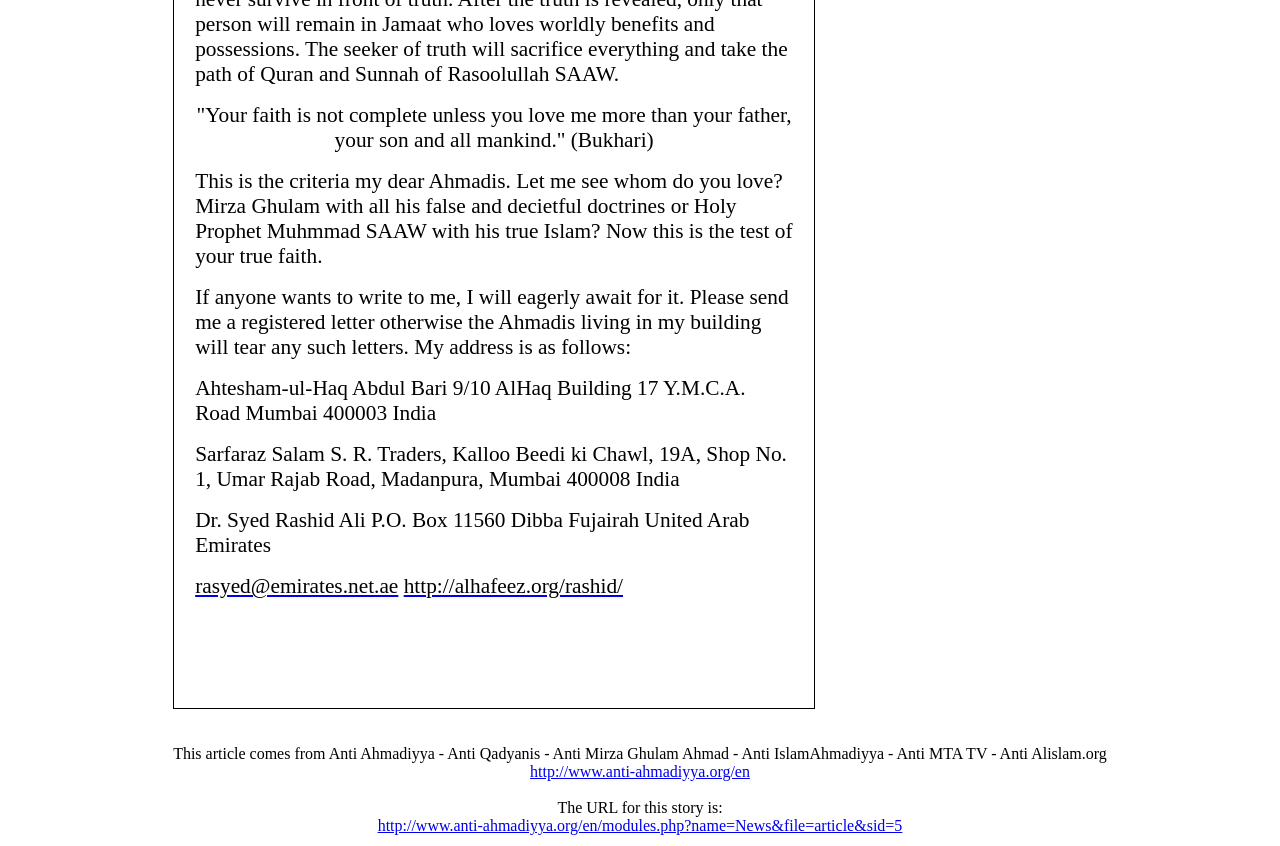What is the address of Sarfaraz Salam?
Make sure to answer the question with a detailed and comprehensive explanation.

The address is mentioned in the article, which is a StaticText element with the bounding box coordinates [0.152, 0.522, 0.615, 0.58]. It is written below the name 'Sarfaraz Salam', indicating that it is the address of the person.